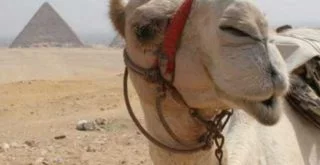Describe all the aspects of the image extensively.

The image features a camel adorned with a red harness, appearing to enjoy a moment of relaxation in a sandy landscape. In the background, the iconic silhouette of a pyramid hints at its location near the historical site of Giza, Egypt. The camel's eyes are gently closed, conveying a sense of tranquility. This animal, often called the "ship of the desert," symbolizes the rich cultural and historical significance of the region, where camels have been integral to transportation and trade for centuries. The composition captures the serene beauty of this setting, blending nature and ancient architecture.